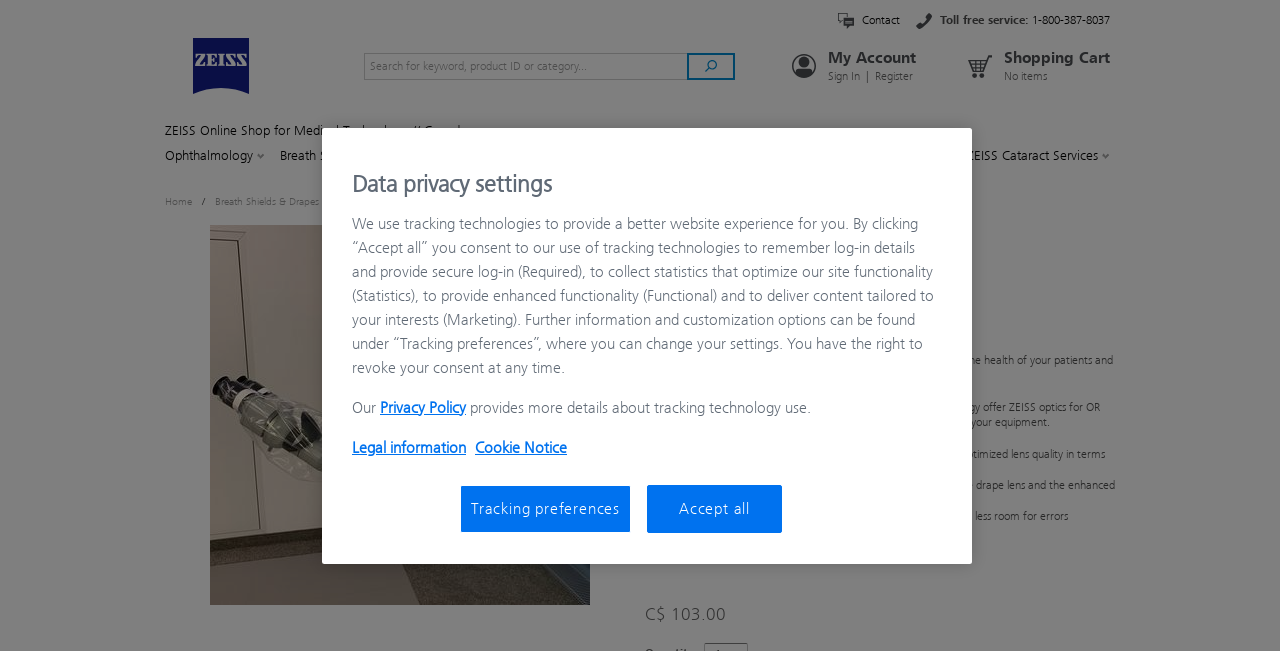How many drapes are in a box?
Provide a fully detailed and comprehensive answer to the question.

I found this information by looking at the product details section, where it says 'Drape no.25 - Box of 5'. This indicates that a box of this product contains 5 drapes.